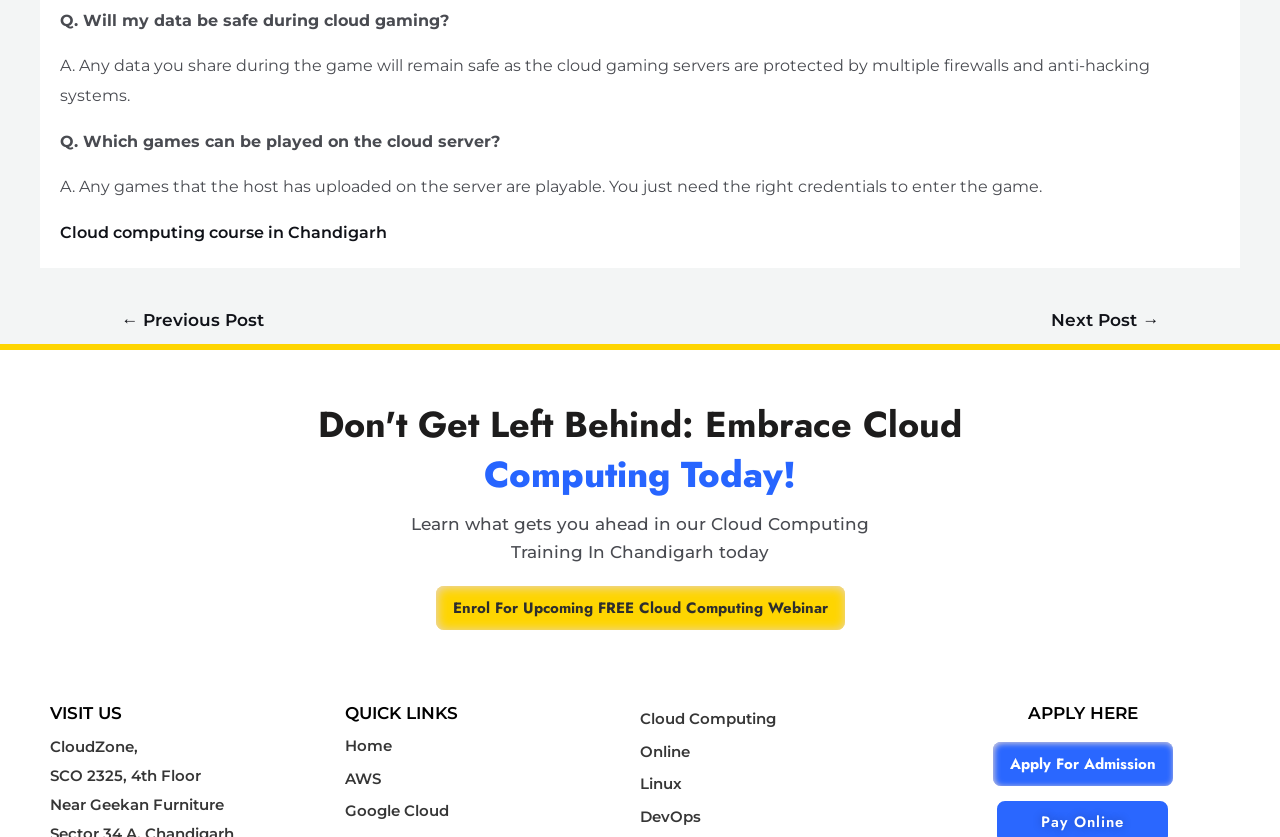Pinpoint the bounding box coordinates for the area that should be clicked to perform the following instruction: "Apply for admission".

[0.775, 0.886, 0.916, 0.939]